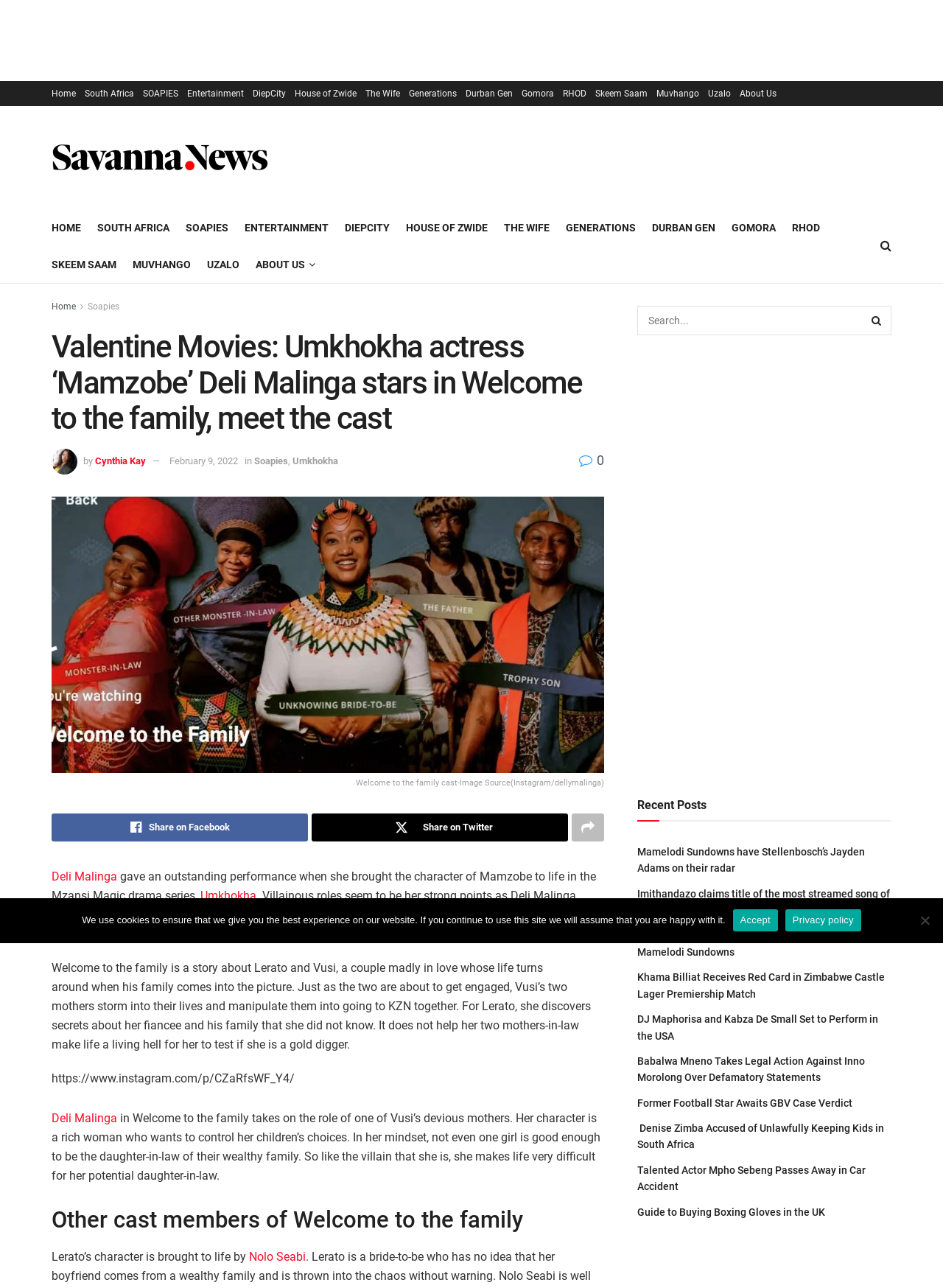Given the description of a UI element: "Permalink", identify the bounding box coordinates of the matching element in the webpage screenshot.

None